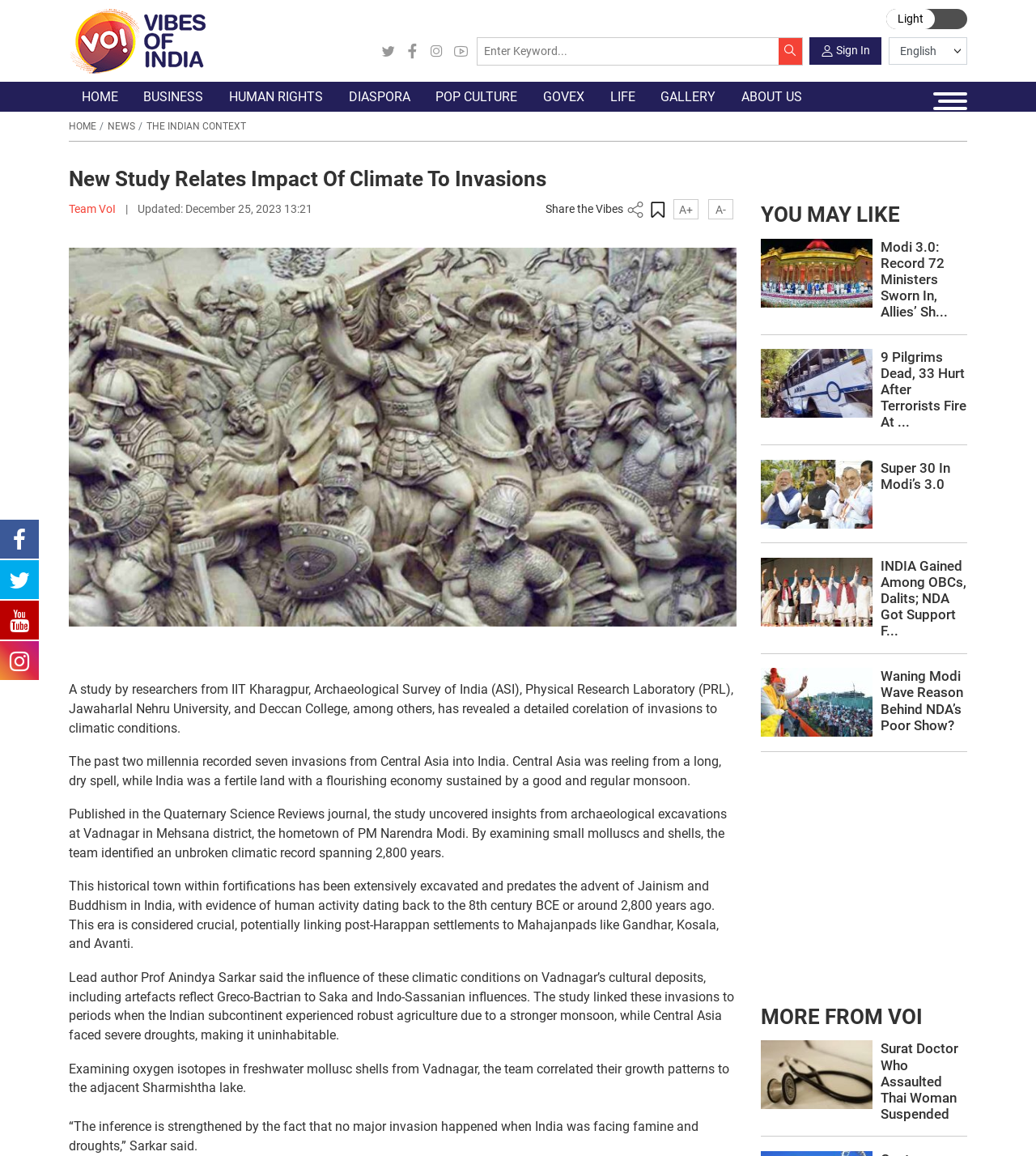Create a detailed summary of the webpage's content and design.

The webpage is about a news article titled "New Study Relates Impact Of Climate To Invasions" from Vibes of India. At the top, there is a logo of Vibes of India, accompanied by a link to the website's homepage. Below the logo, there are several social media links and a search bar.

The main content of the webpage is divided into sections. The first section has a heading with the title of the article, followed by a brief description of the study, which reveals a detailed correlation of invasions to climatic conditions. The study, conducted by researchers from various institutions, including IIT Kharagpur, found that the past two millennia recorded seven invasions from Central Asia into India, which were influenced by climatic conditions.

The article is divided into several paragraphs, each describing different aspects of the study. There are also several images, including a large image at the top of the article, which appears to be related to the study.

On the right side of the webpage, there is a section titled "YOU MAY LIKE", which lists several other news articles with links and images. Each article has a heading and a brief description.

At the bottom of the webpage, there is another section titled "MORE FROM VOI", which lists more news articles from Vibes of India.